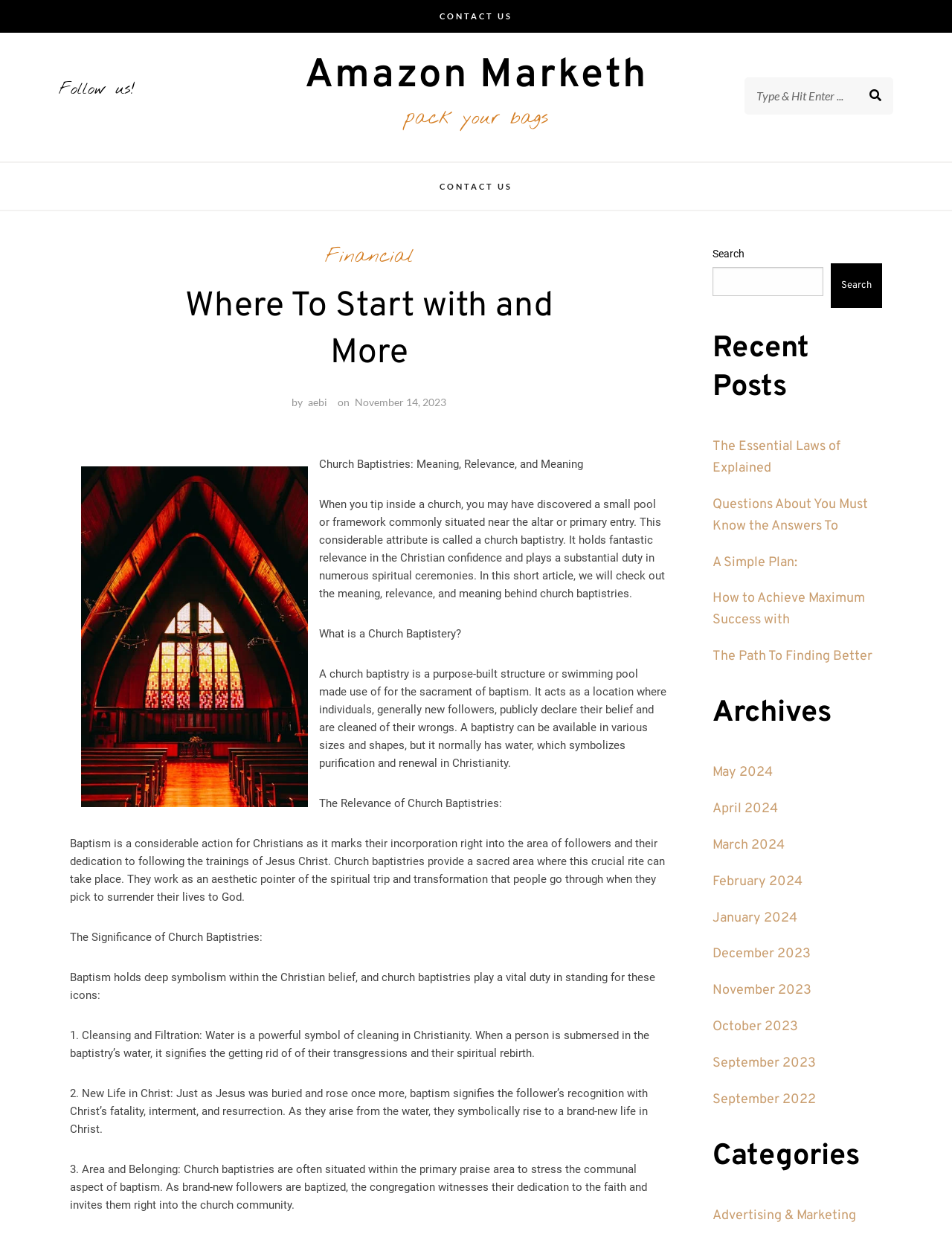Find and specify the bounding box coordinates that correspond to the clickable region for the instruction: "Explore categories".

[0.748, 0.922, 0.927, 0.953]